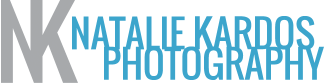Describe all the elements in the image extensively.

The image features a sleek and modern logo for "Natalie Kardos Photography." It prominently displays the initials "NK" in an artistic and contemporary style, with "NATALIE KARDOS" written in a bold, blue font, followed by the word "PHOTOGRAPHY" presented in a lighter shade. This logo captures the essence of a professional photography brand, emphasizing clarity and creativity. It serves as a visual anchor for the webpage titled “365 Days, 365 Photos: 02/22/2009 - It's Too Sunny Out Here,” symbolizing the artistic vision of the photographer. The color scheme and design reflect a blend of professionalism and artistic flair, appealing to photography enthusiasts and potential clients alike.